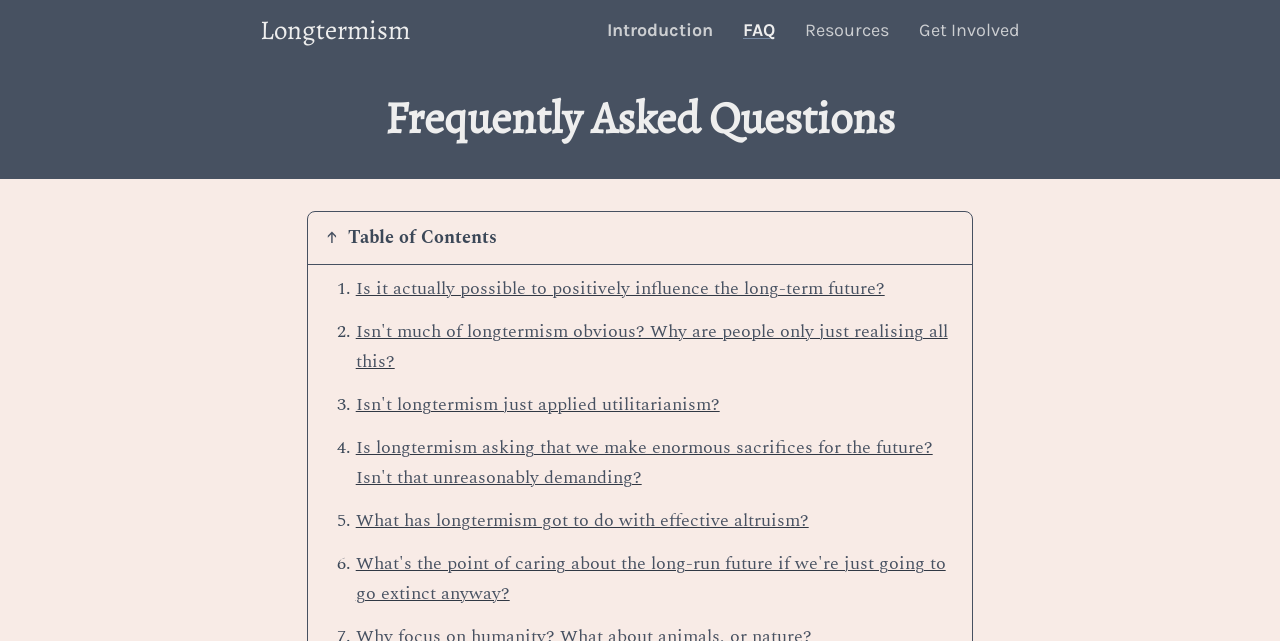Please determine the heading text of this webpage.

Frequently Asked Questions